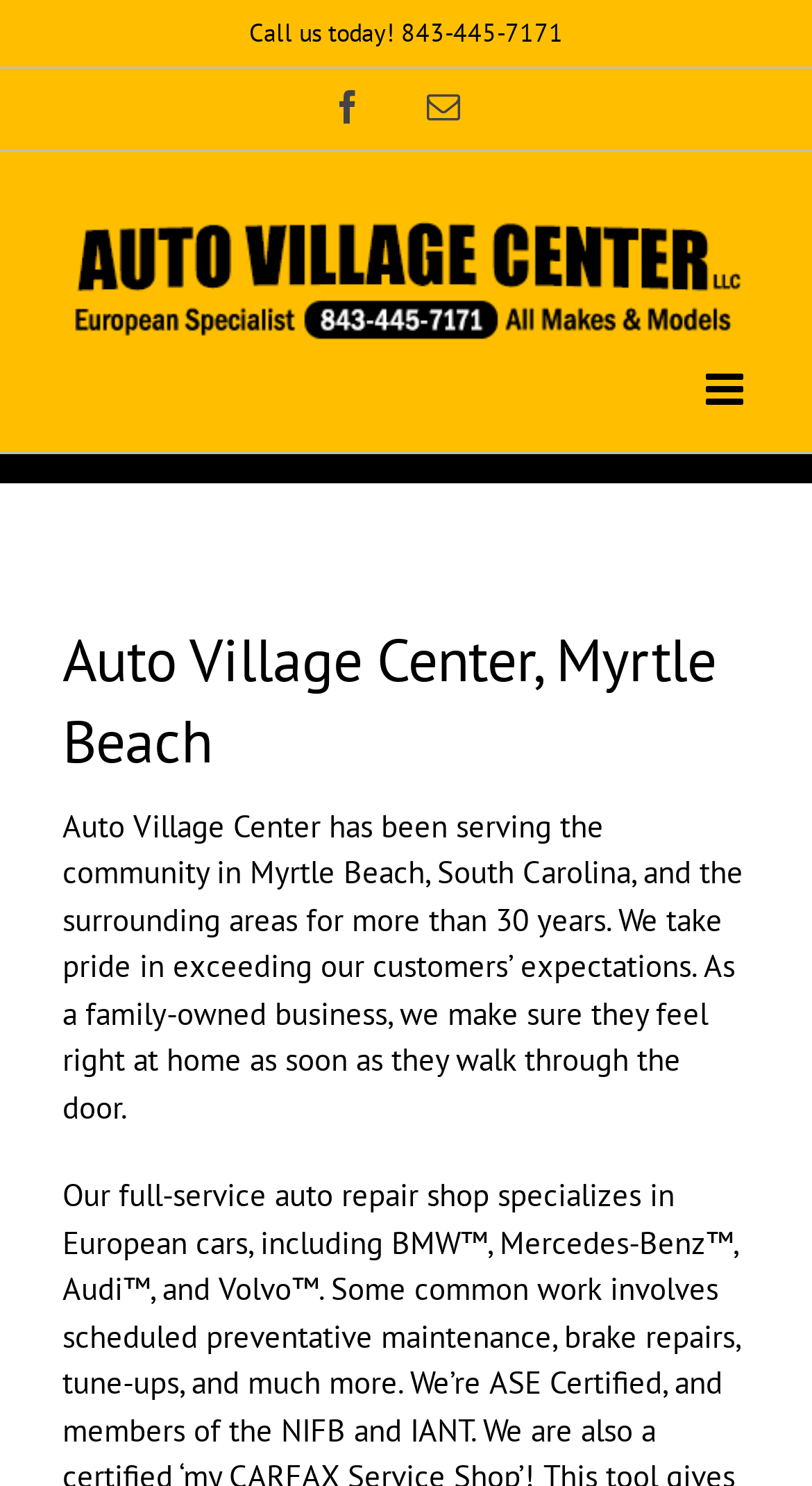What social media platform is linked? Refer to the image and provide a one-word or short phrase answer.

Facebook